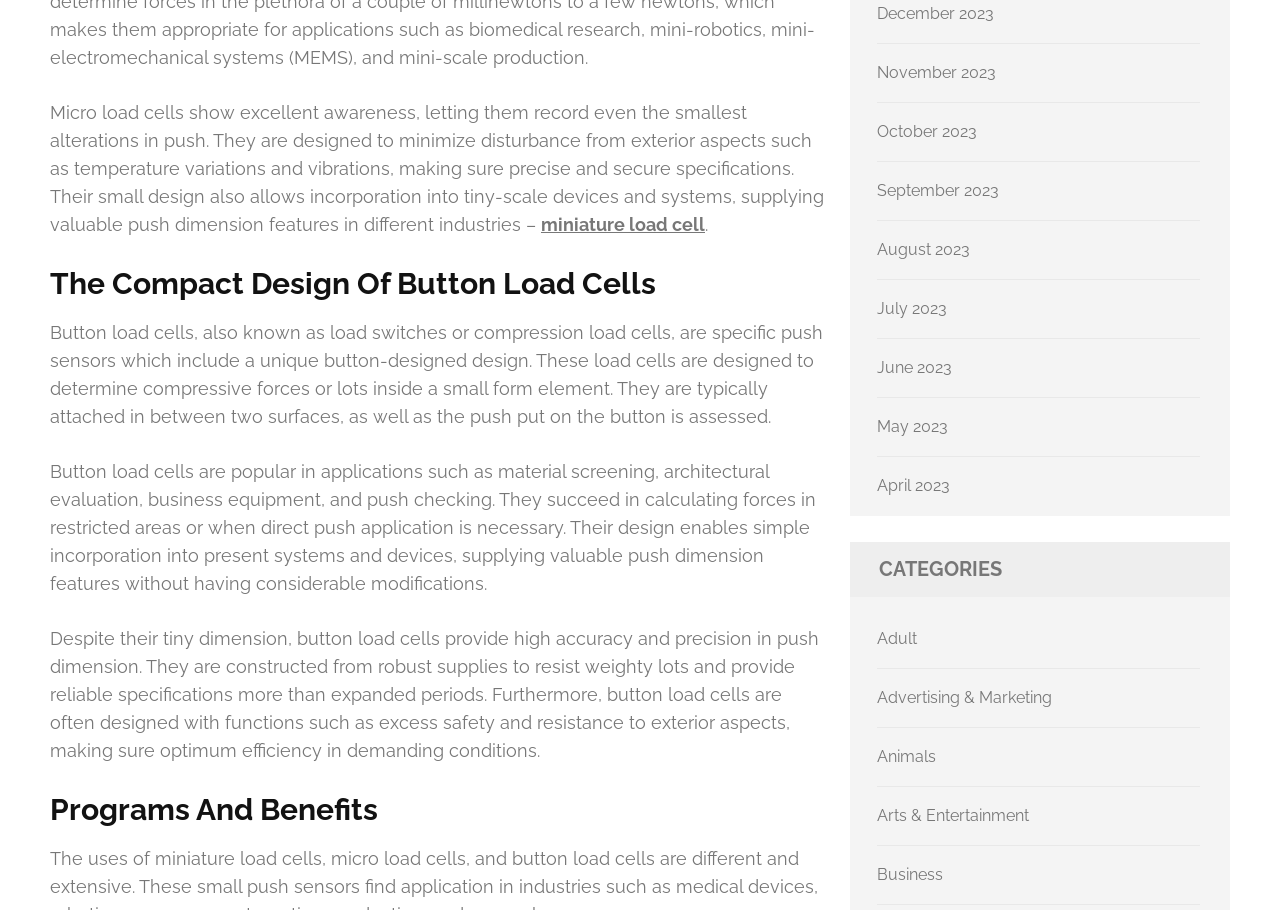Determine the bounding box coordinates of the clickable element to complete this instruction: "click on miniature load cell". Provide the coordinates in the format of four float numbers between 0 and 1, [left, top, right, bottom].

[0.423, 0.235, 0.551, 0.258]